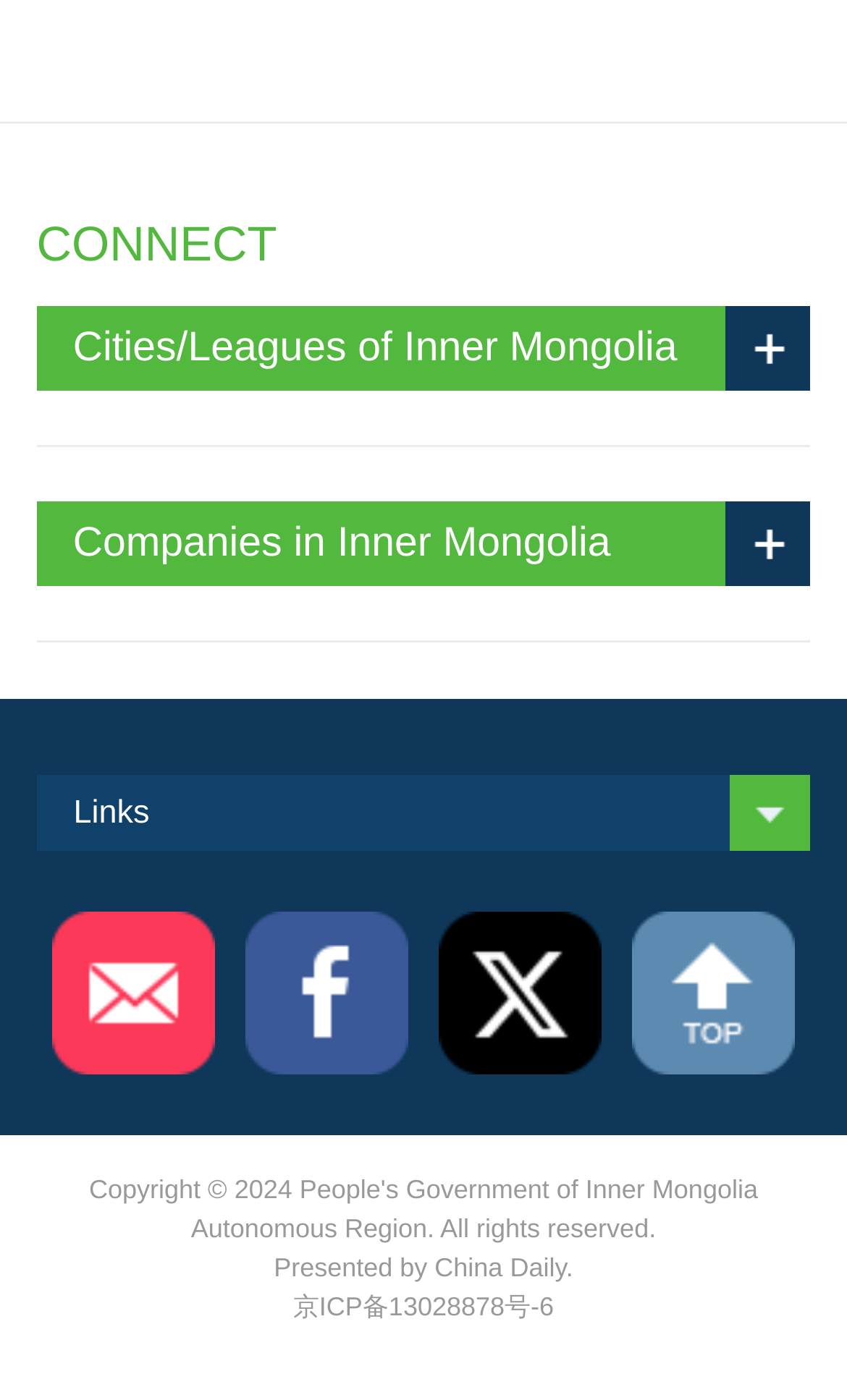Respond to the question below with a single word or phrase: How many links are present in the middle section?

4